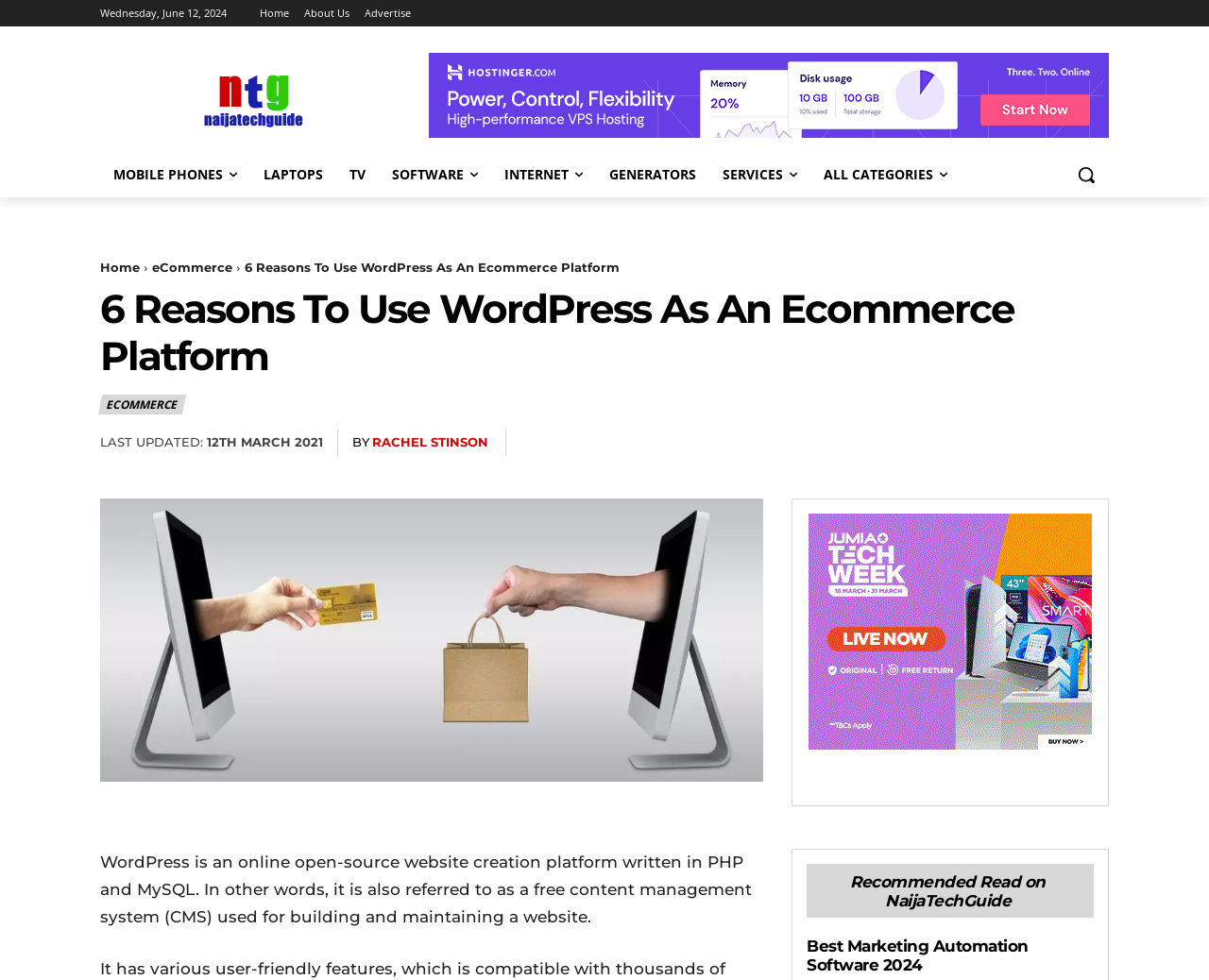Find the bounding box of the UI element described as: "Home". The bounding box coordinates should be given as four float values between 0 and 1, i.e., [left, top, right, bottom].

[0.215, 0.0, 0.239, 0.027]